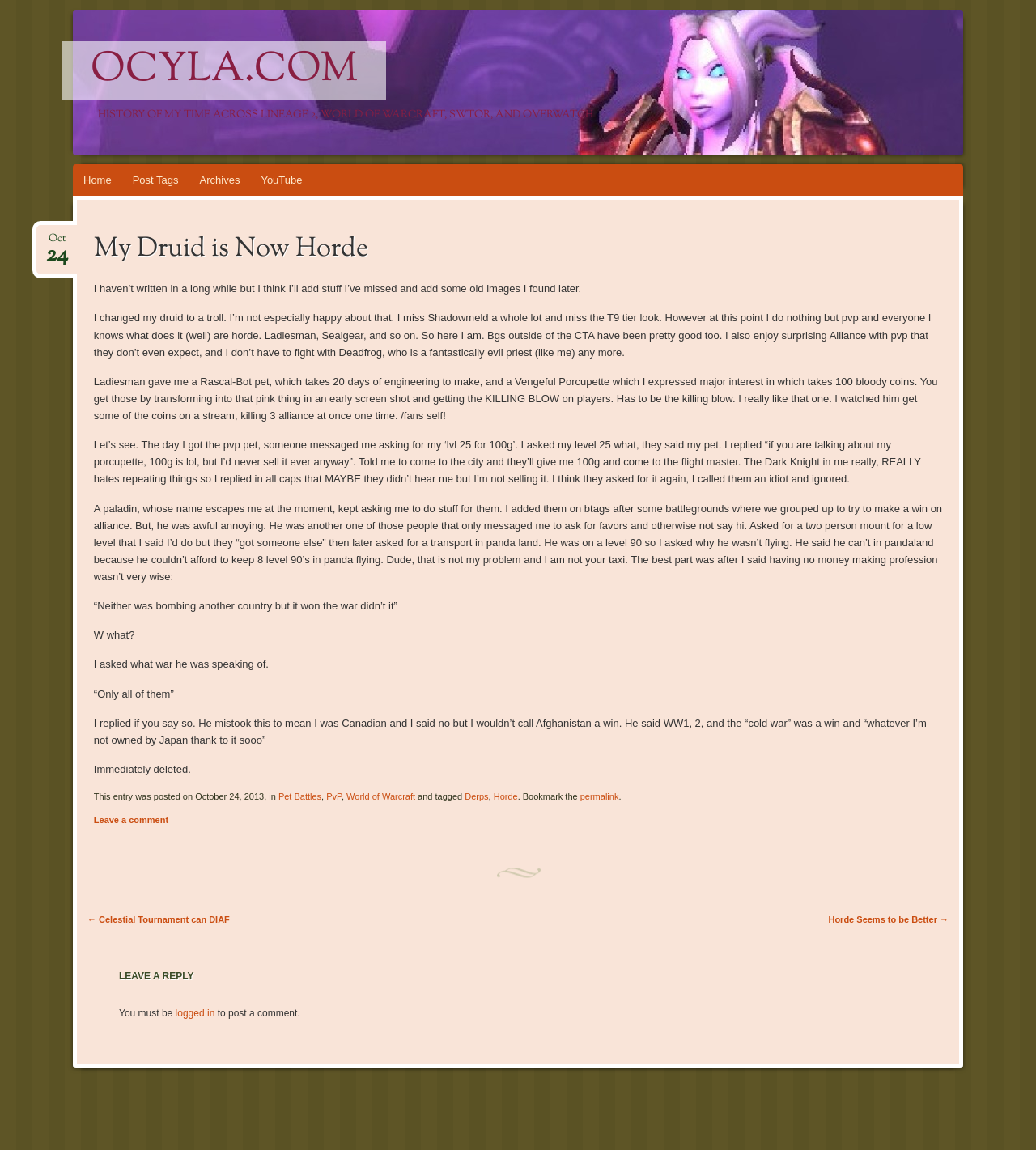Identify the bounding box for the UI element described as: "Home". The coordinates should be four float numbers between 0 and 1, i.e., [left, top, right, bottom].

[0.07, 0.143, 0.118, 0.171]